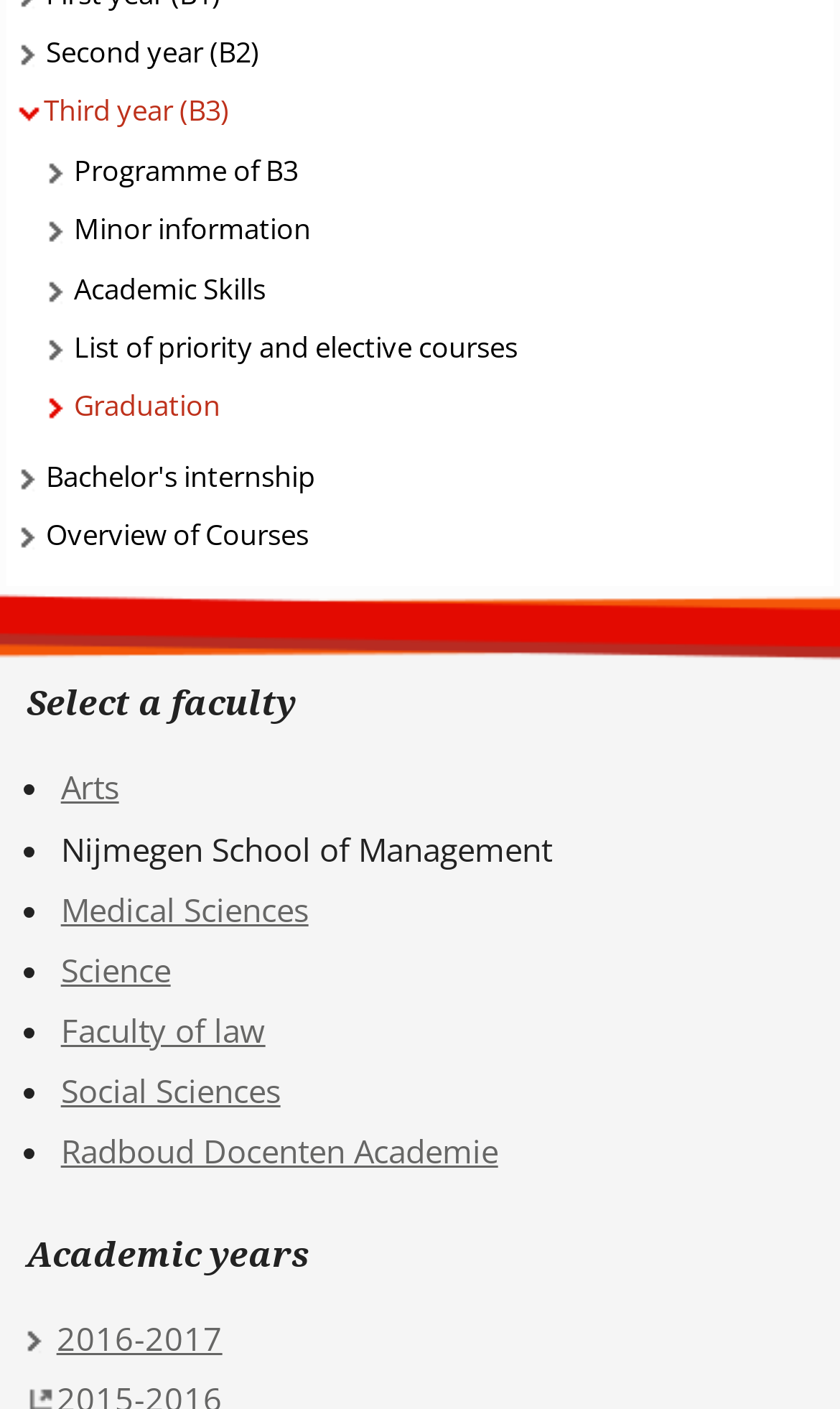Locate the bounding box coordinates of the area to click to fulfill this instruction: "View Programme of B3". The bounding box should be presented as four float numbers between 0 and 1, in the order [left, top, right, bottom].

[0.088, 0.104, 0.354, 0.138]